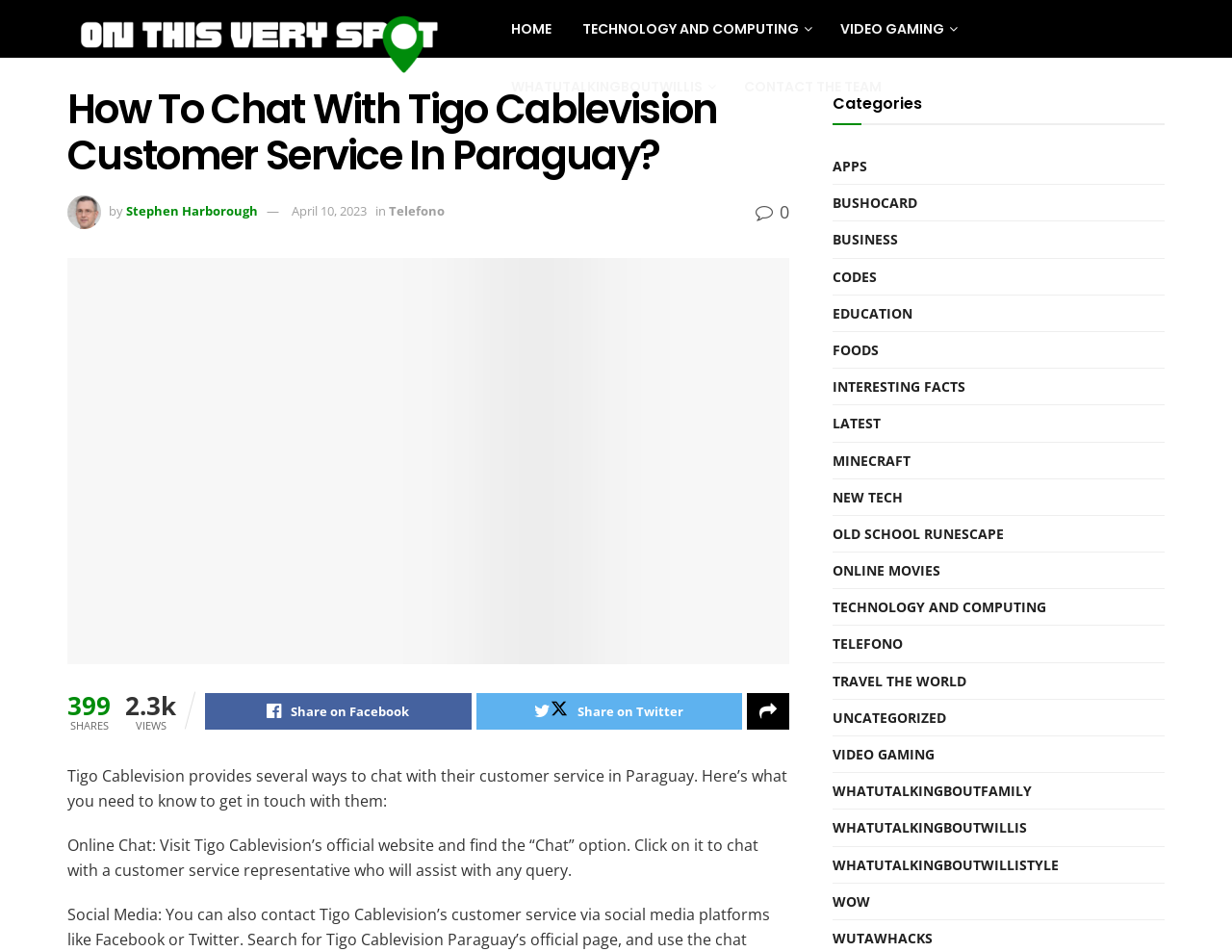Determine the bounding box coordinates for the UI element described. Format the coordinates as (top-left x, top-left y, bottom-right x, bottom-right y) and ensure all values are between 0 and 1. Element description: parent_node: Share on Facebook

[0.606, 0.728, 0.641, 0.767]